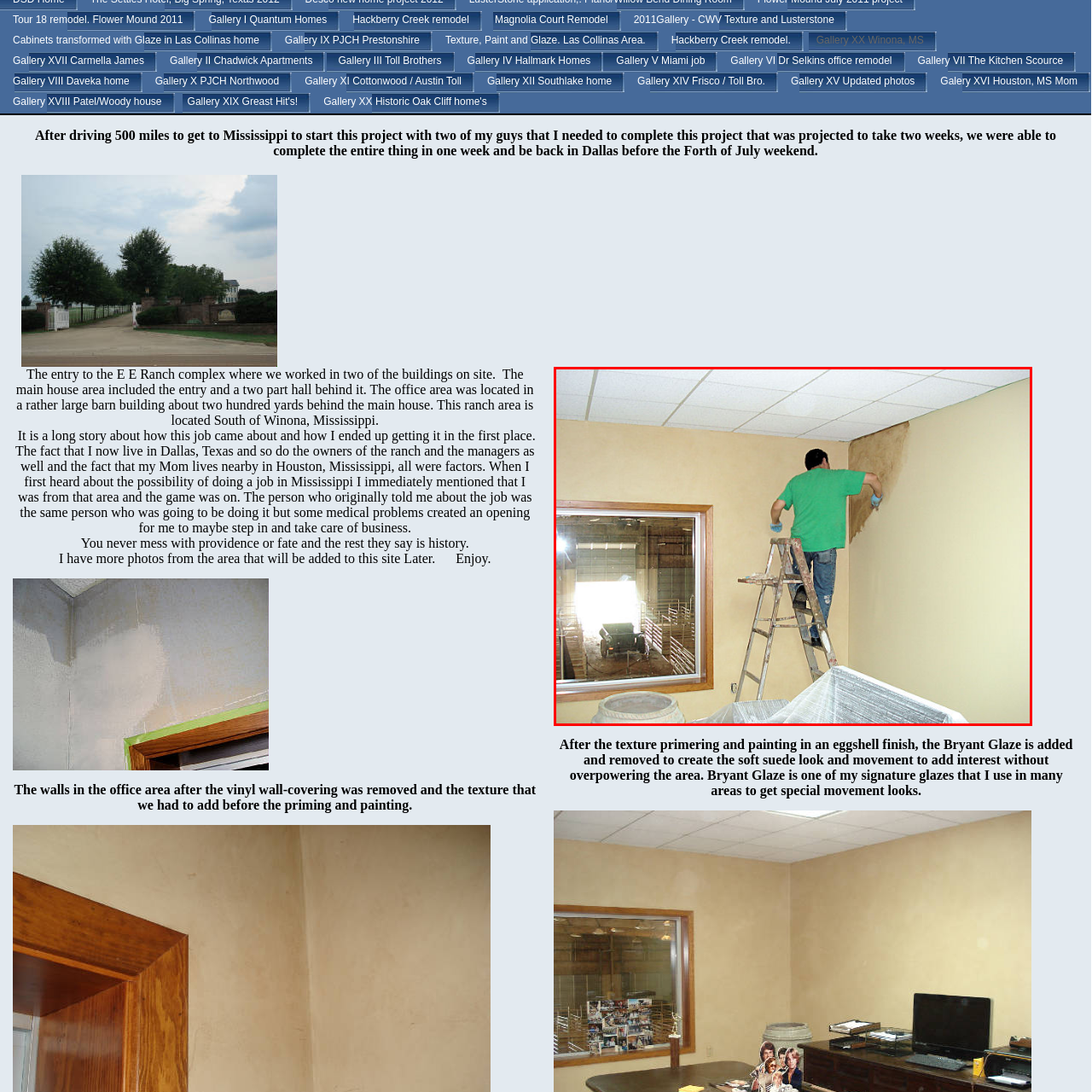View the image within the red box and answer the following question with a concise word or phrase:
What can be seen through the large window in the background?

Agricultural equipment